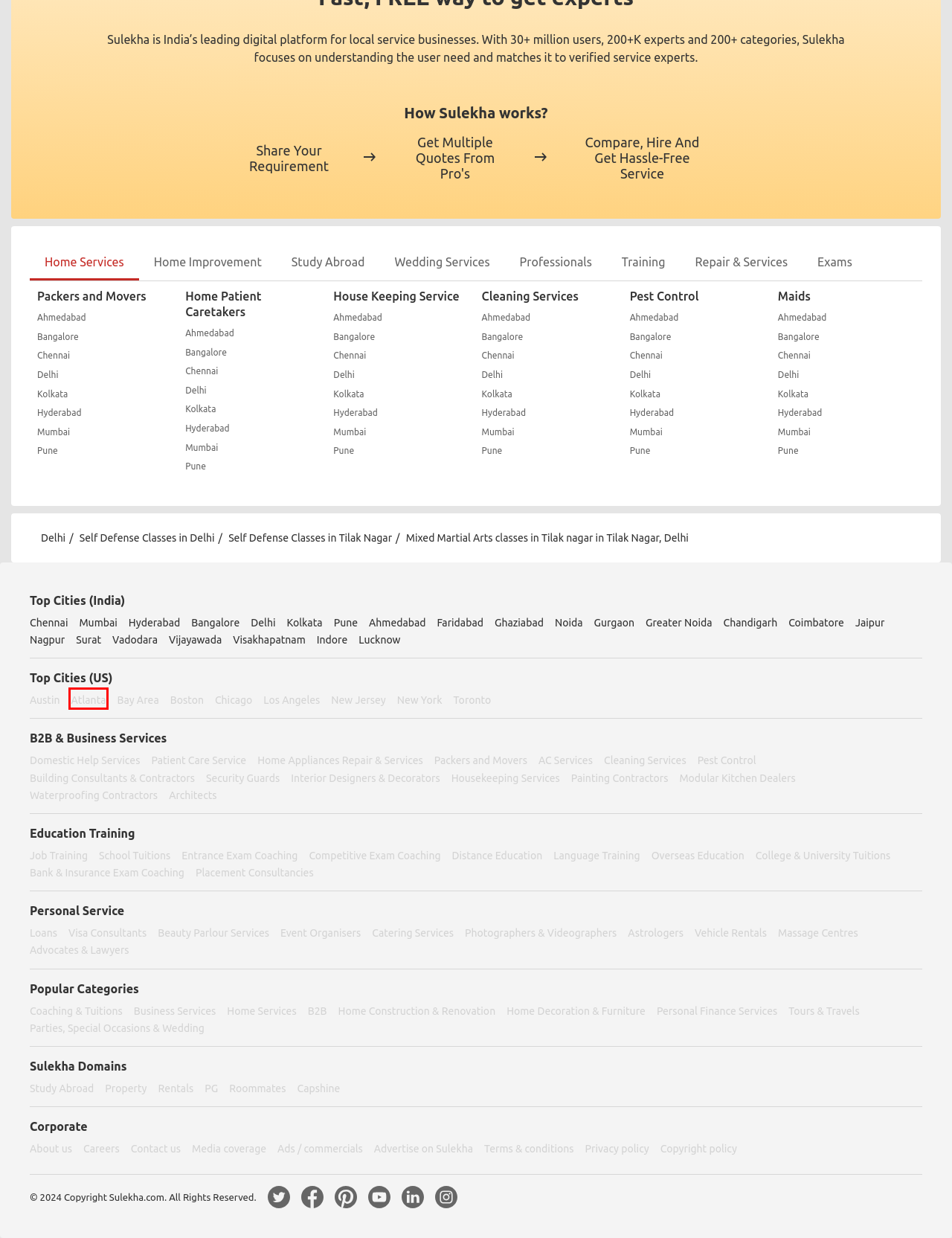You are presented with a screenshot of a webpage that includes a red bounding box around an element. Determine which webpage description best matches the page that results from clicking the element within the red bounding box. Here are the candidates:
A. Boston - Indian Events, Roommates, Jobs, Services | Sulekha Boston
B. 214 Residential Property for Rent, Rental Properties | Sulekha
C. New York - Indian Events, Roommates, Jobs, Services | Sulekha NYC
D. 8 Roommates / Flatmates in Chennai, Room Sharing | Sulekha Chennai
E. Atlanta - Indian Events, Roommates, Jobs, Services | Sulekha Atlanta
F. New Jersey - Indian Events, Roommates, Jobs, Services | Sulekha NJ
G. Chicago - Indian Events, Roommates, Jobs, Services | Sulekha Chicago
H. Bay Area - Indian Events, Roommates, Jobs, Services | Sulekha Bay Area

E